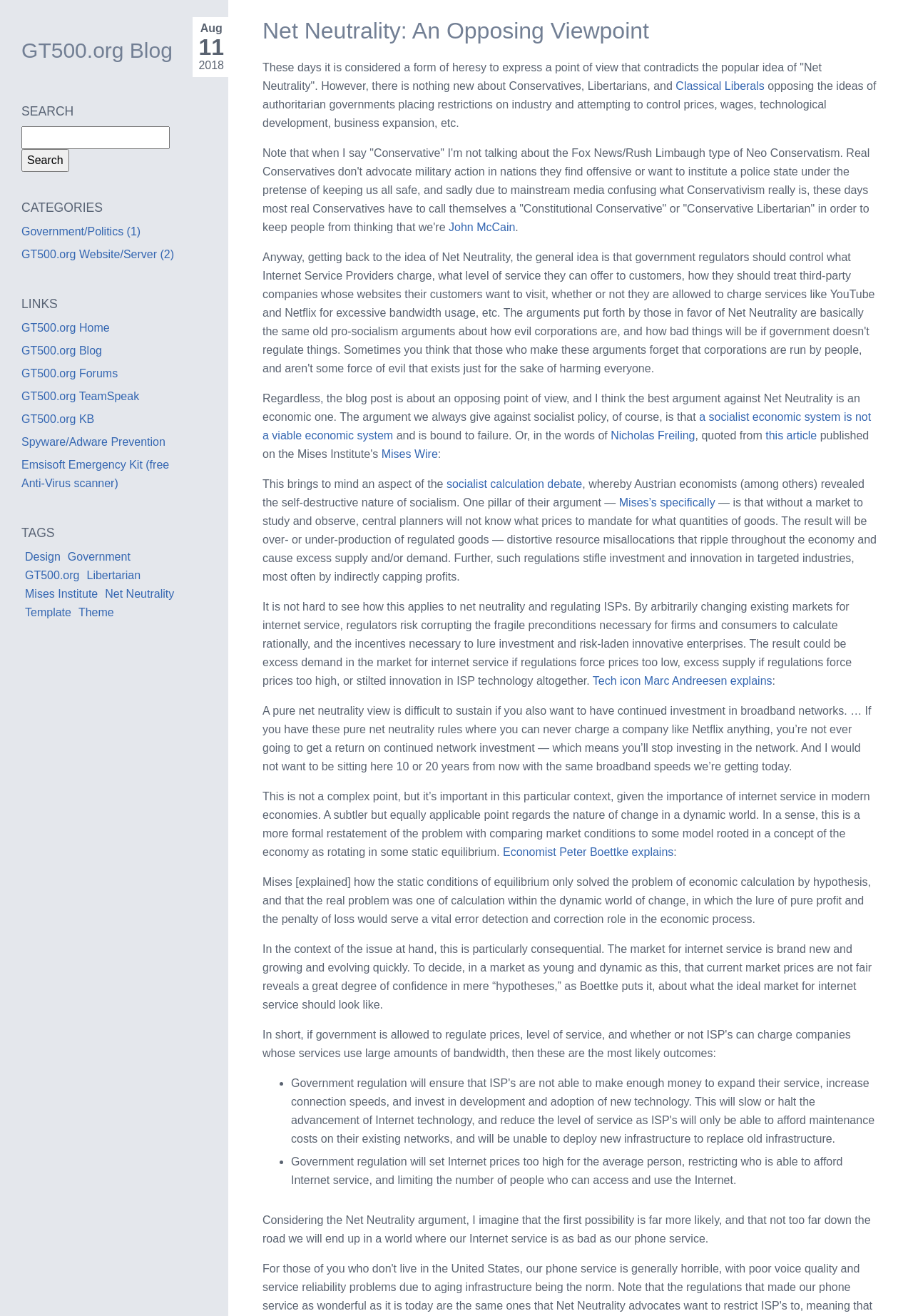What is the name of the blog?
Please answer using one word or phrase, based on the screenshot.

GT500.org Blog